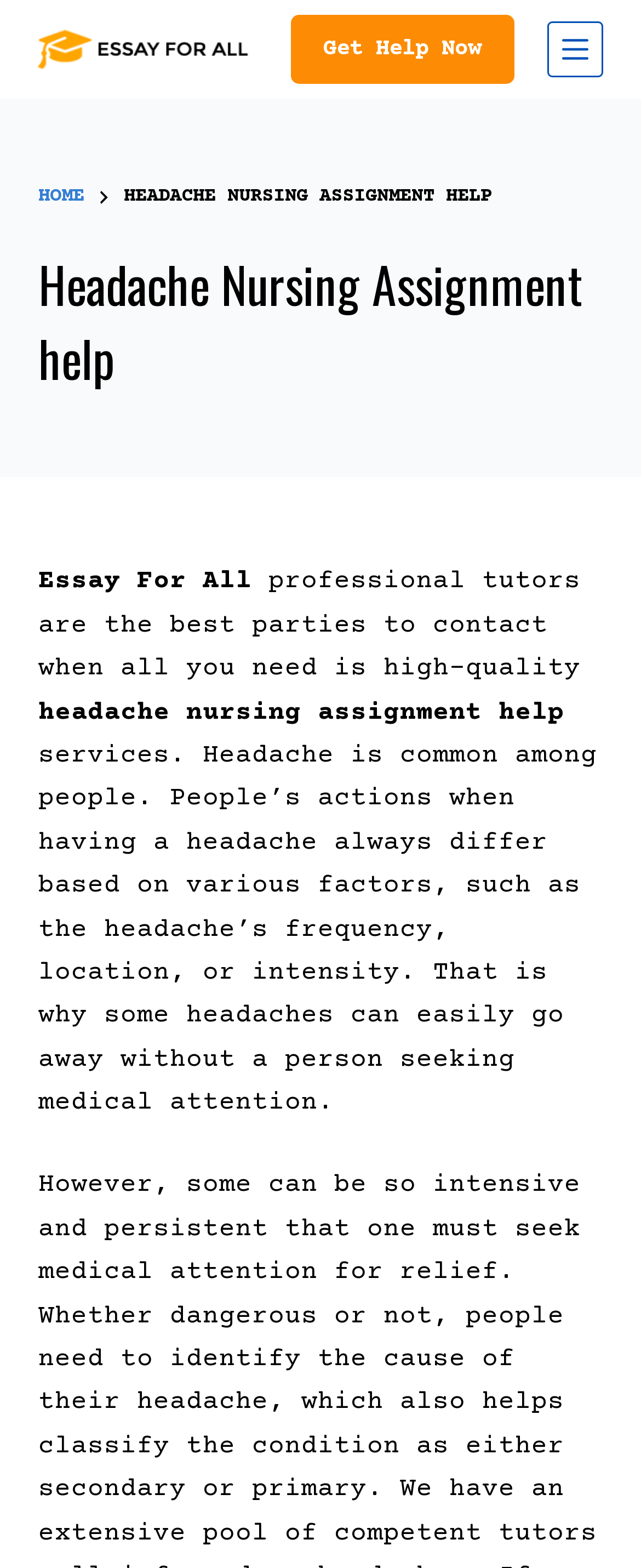What is the topic of the text below the header?
Provide a fully detailed and comprehensive answer to the question.

The text below the header mentions 'headache nursing assignment help' and discusses headaches, their frequency, location, and intensity, indicating that the topic is related to headaches.